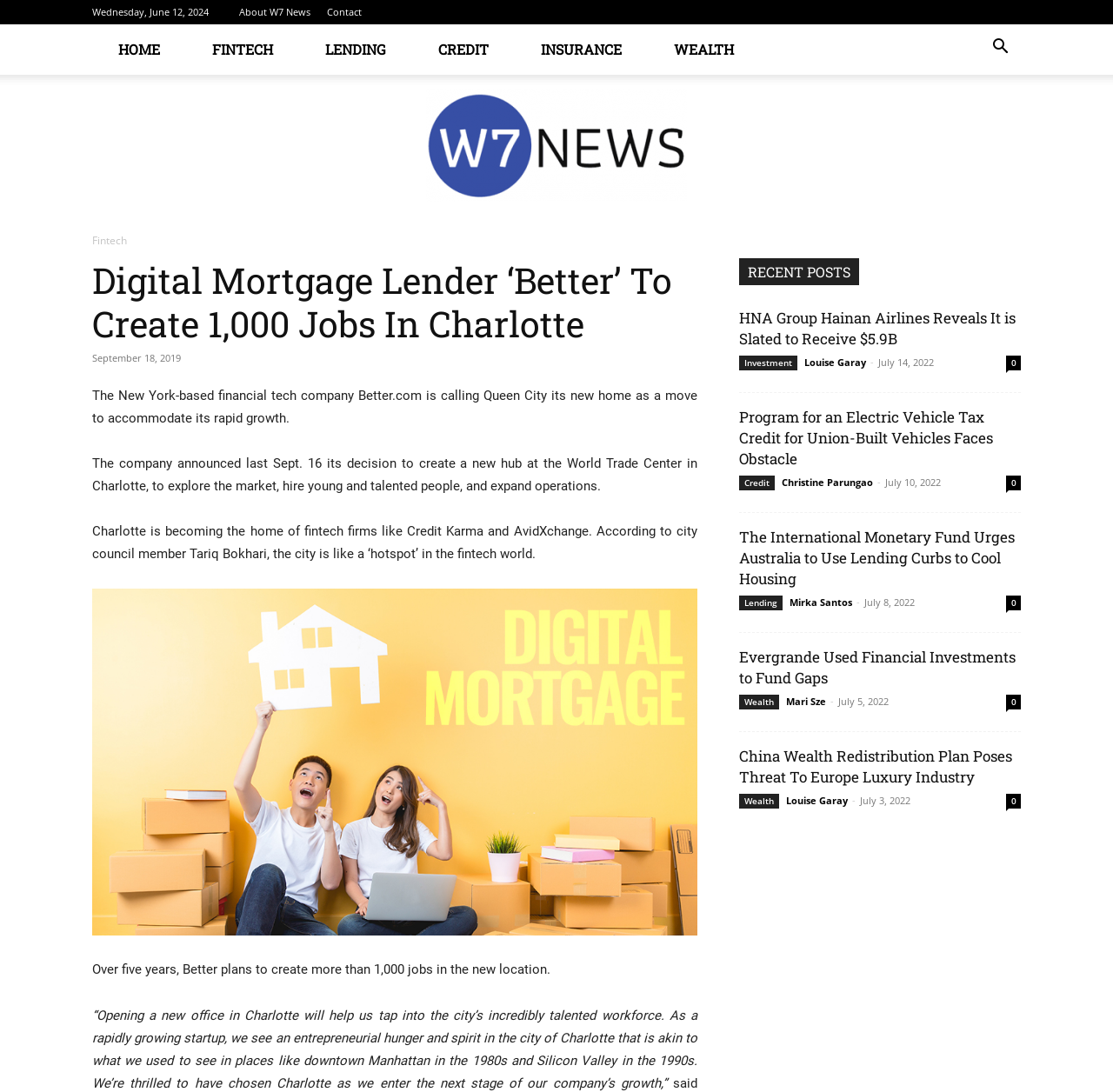What is the name of the publication that published this article?
Look at the webpage screenshot and answer the question with a detailed explanation.

The article is from W7 News, as indicated by the link 'W7 News' at the top of the page.